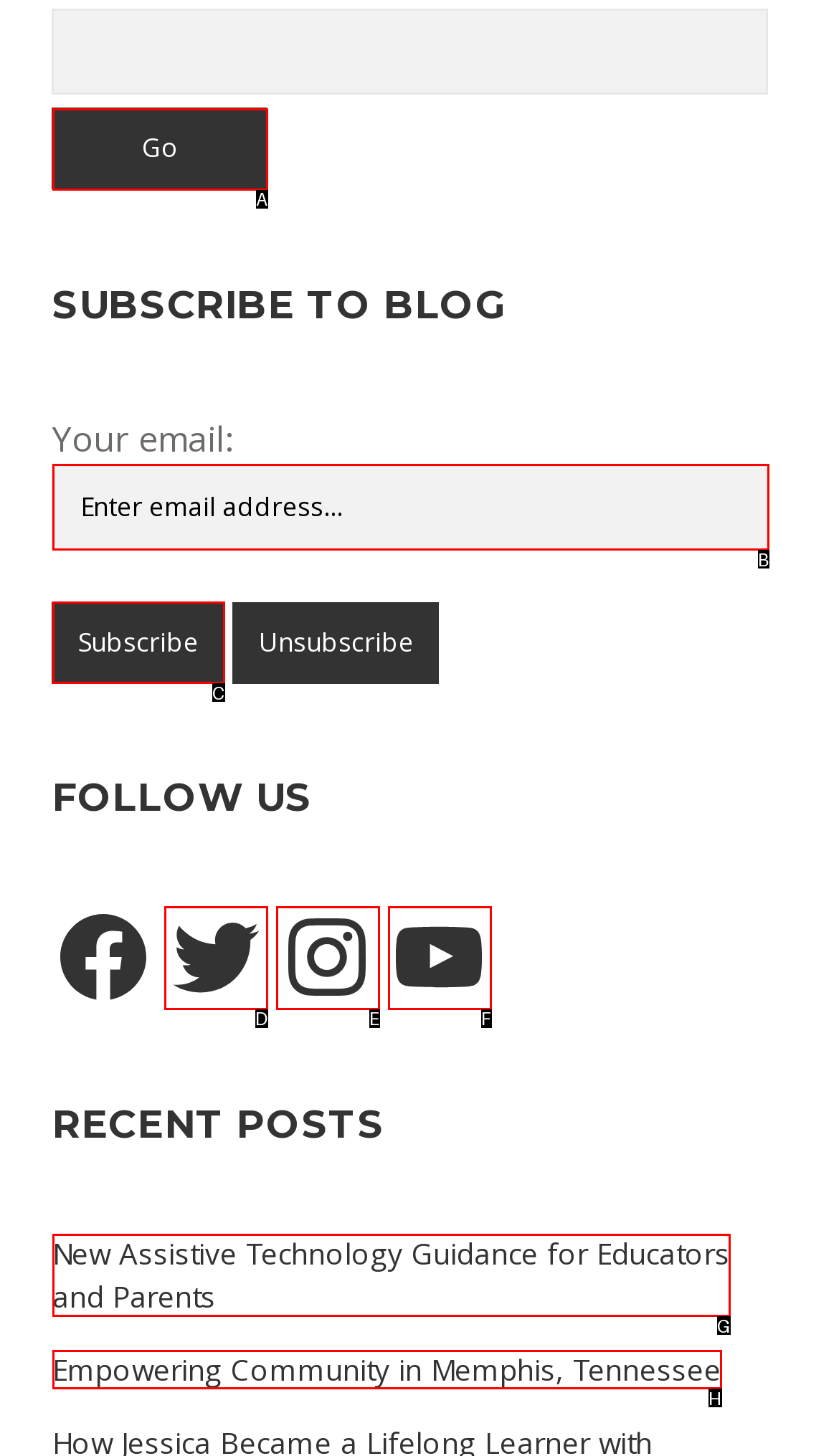Given the description: parent_node: Search value="Go", select the HTML element that matches it best. Reply with the letter of the chosen option directly.

A